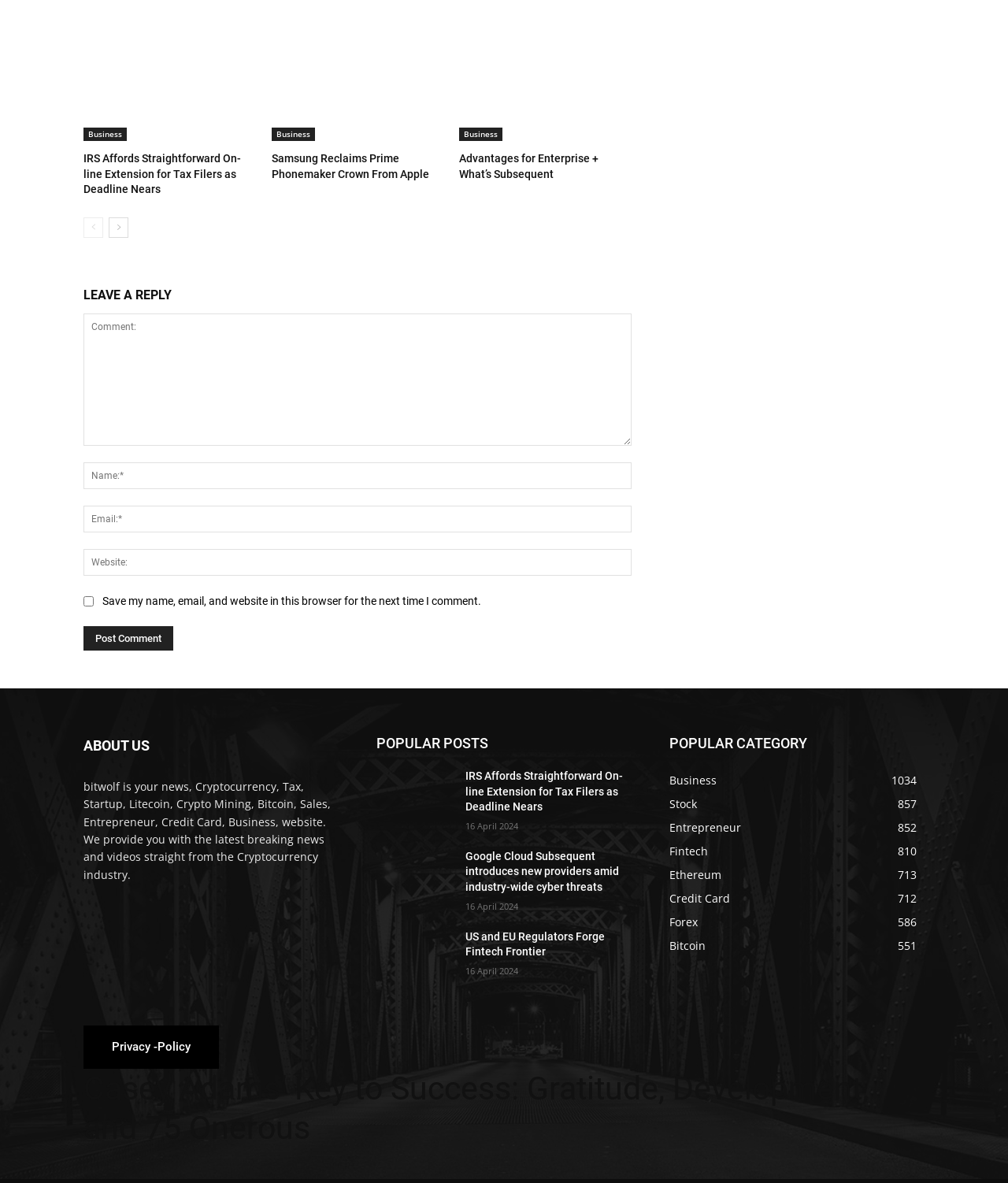Find the bounding box coordinates of the element to click in order to complete this instruction: "Click on the 'Post Comment' button". The bounding box coordinates must be four float numbers between 0 and 1, denoted as [left, top, right, bottom].

[0.083, 0.527, 0.172, 0.548]